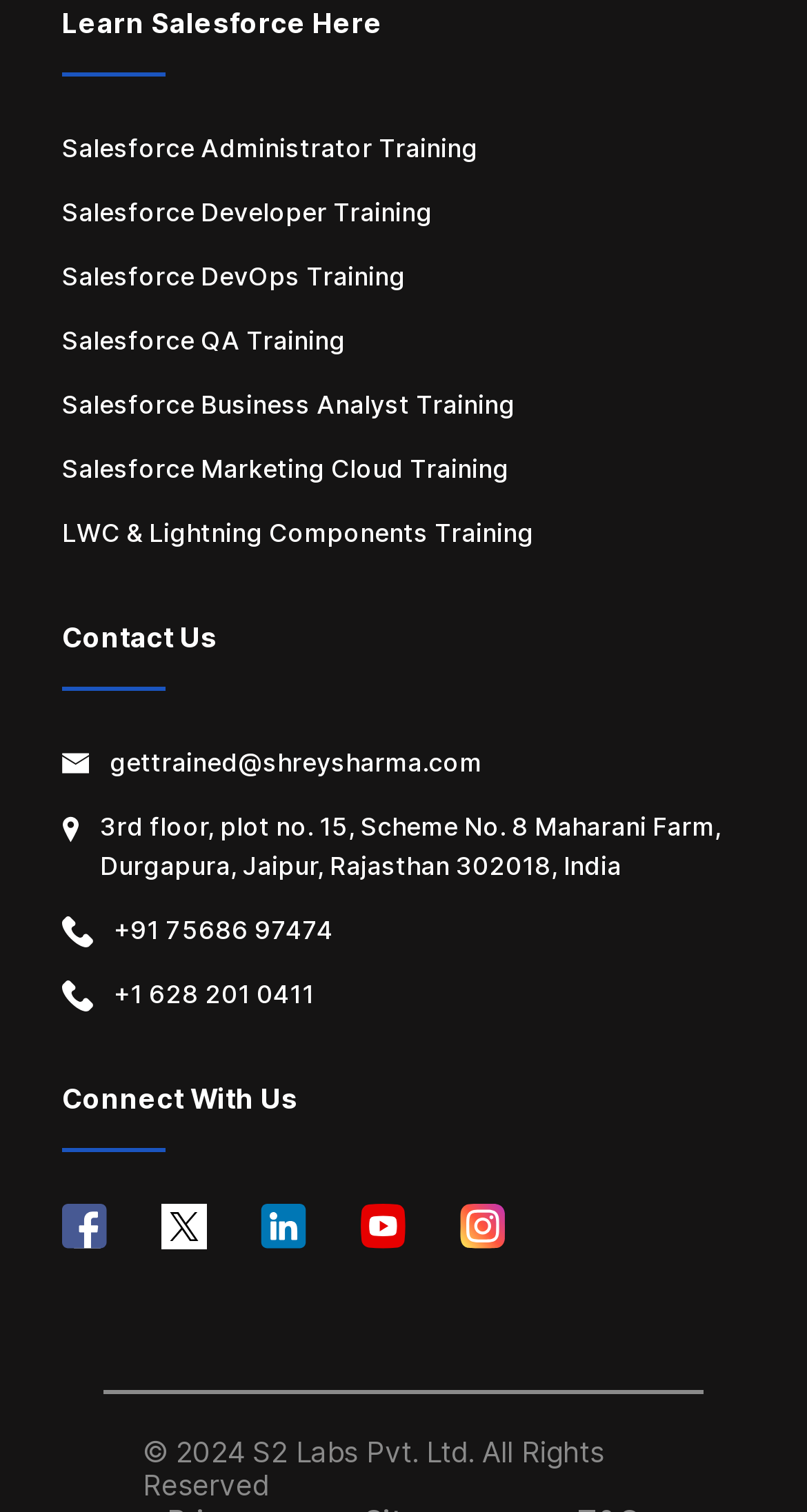Refer to the image and answer the question with as much detail as possible: What is the link next to 'About Shrey'?

By analyzing the bounding box coordinates, I found that the link with the y1 value closest to the y2 value of 'About Shrey' is 'About Salesforce Hulk', which means it is located next to 'About Shrey'.